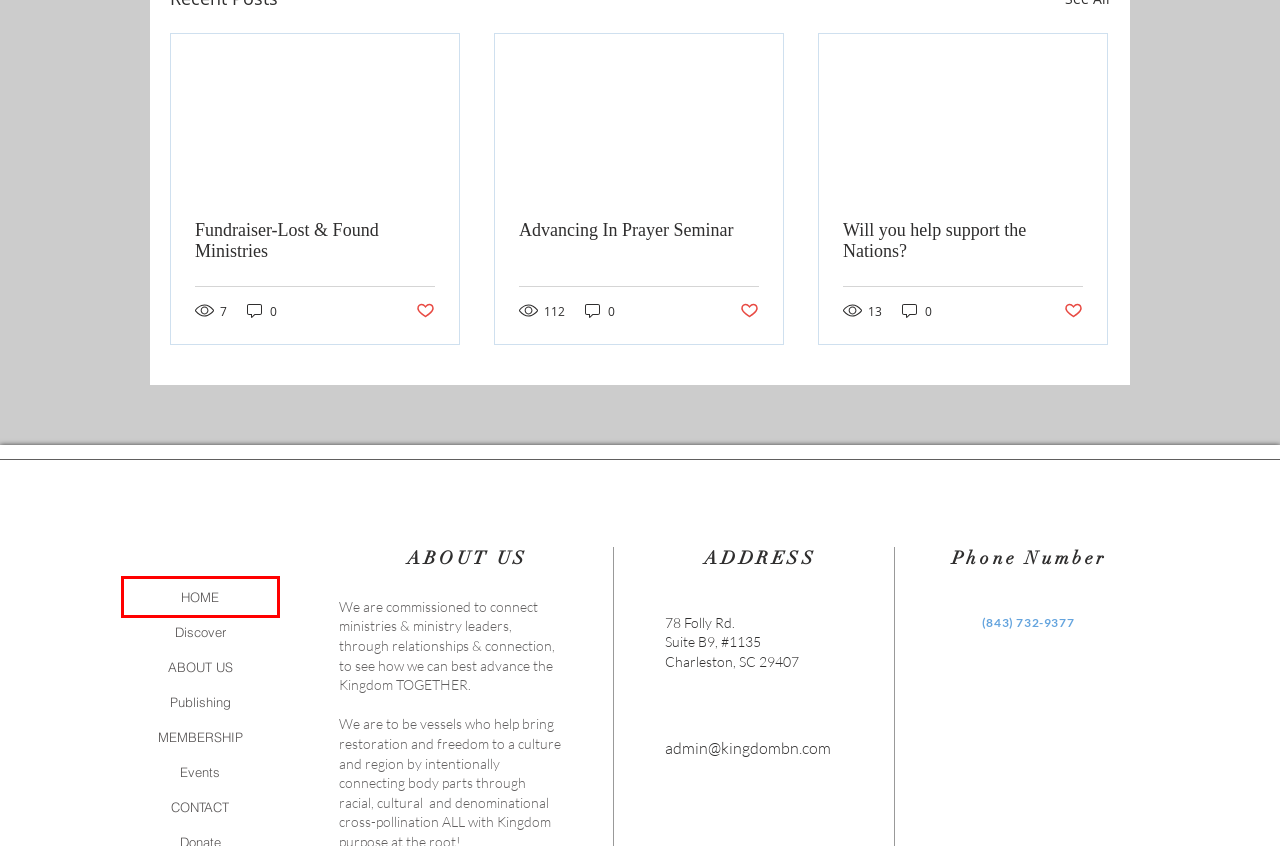Review the screenshot of a webpage that includes a red bounding box. Choose the most suitable webpage description that matches the new webpage after clicking the element within the red bounding box. Here are the candidates:
A. Worship Sets
B. Advancing In Prayer Seminar
C. HOME | Kingdom Bridges
D. Local Events
E. MEMBERSHIP | Kingdom Bridges
F. Will you help support the Nations?
G. Shop-Evangelism,Healing,SignsWonder
H. Fundraiser-Lost & Found Ministries

C